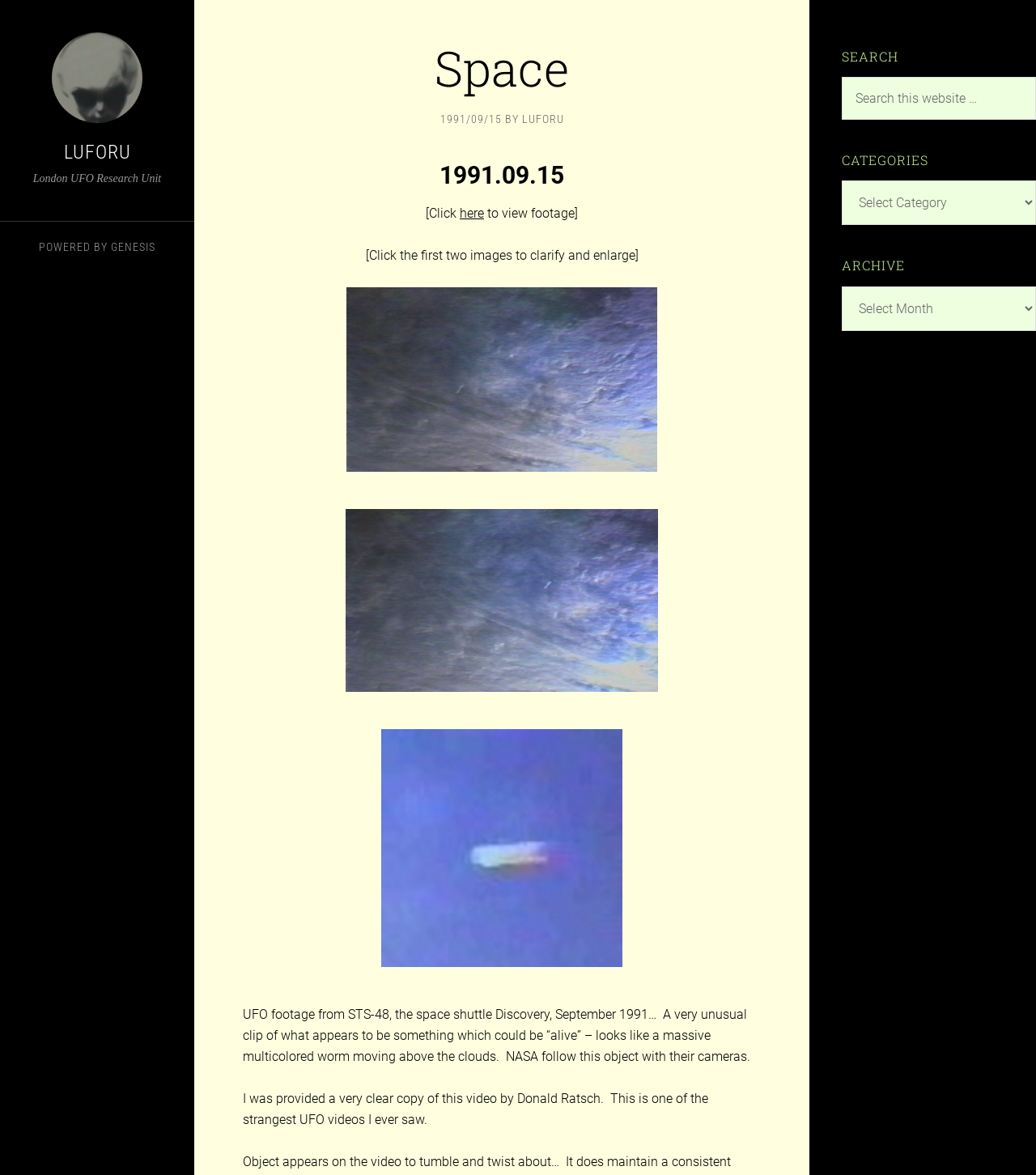Please determine the bounding box coordinates of the element's region to click for the following instruction: "Click the link LUFORU".

[0.061, 0.12, 0.126, 0.139]